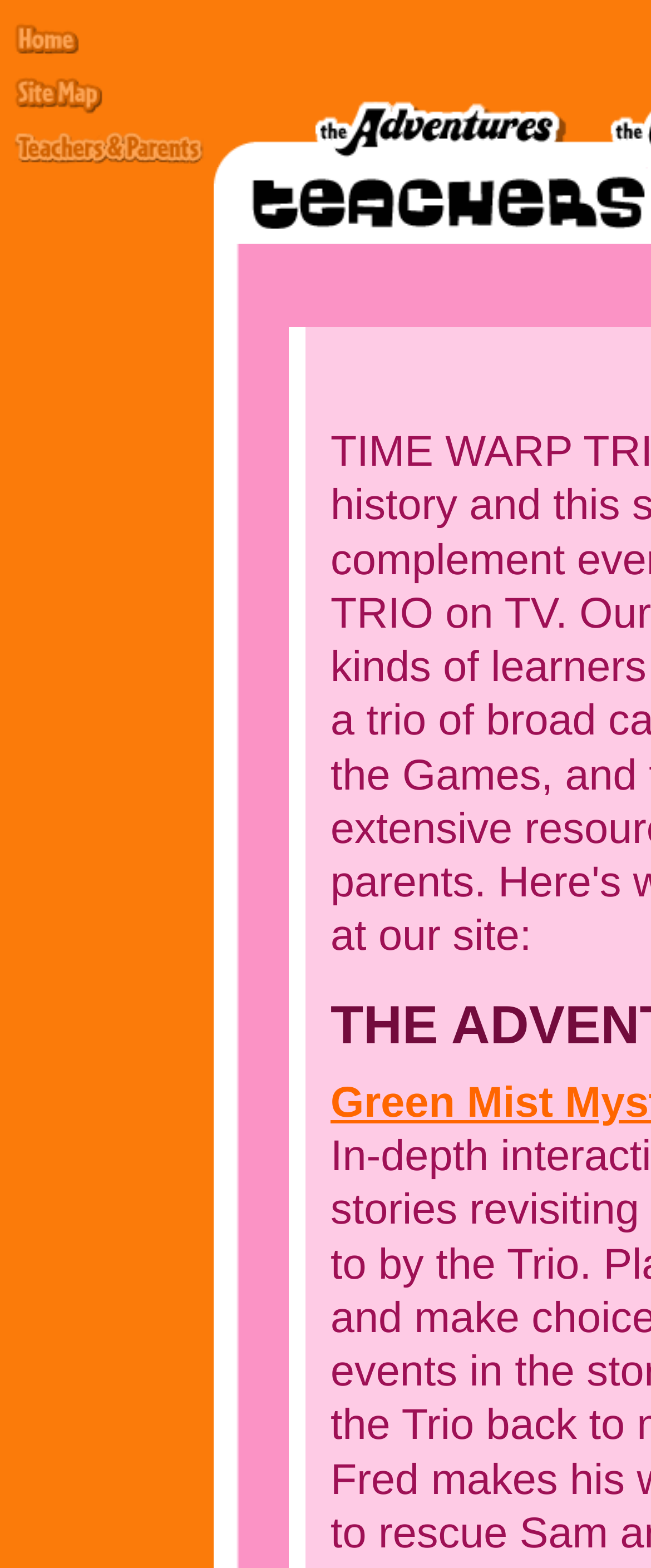Extract the bounding box coordinates for the HTML element that matches this description: "ICEC Hub". The coordinates should be four float numbers between 0 and 1, i.e., [left, top, right, bottom].

None